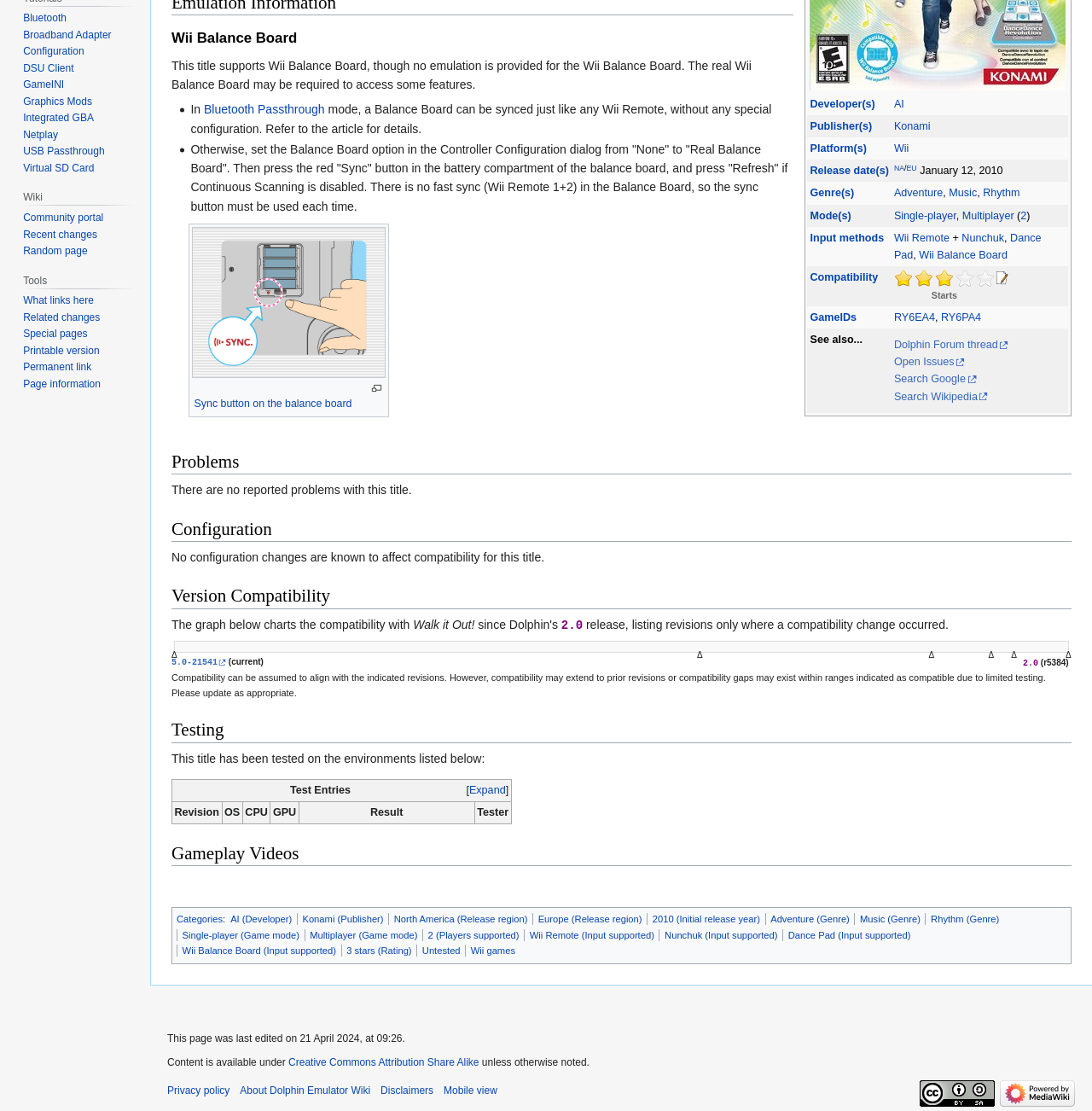Given the element description: "Wii Balance Board (Input supported)", predict the bounding box coordinates of the UI element it refers to, using four float numbers between 0 and 1, i.e., [left, top, right, bottom].

[0.167, 0.85, 0.308, 0.859]